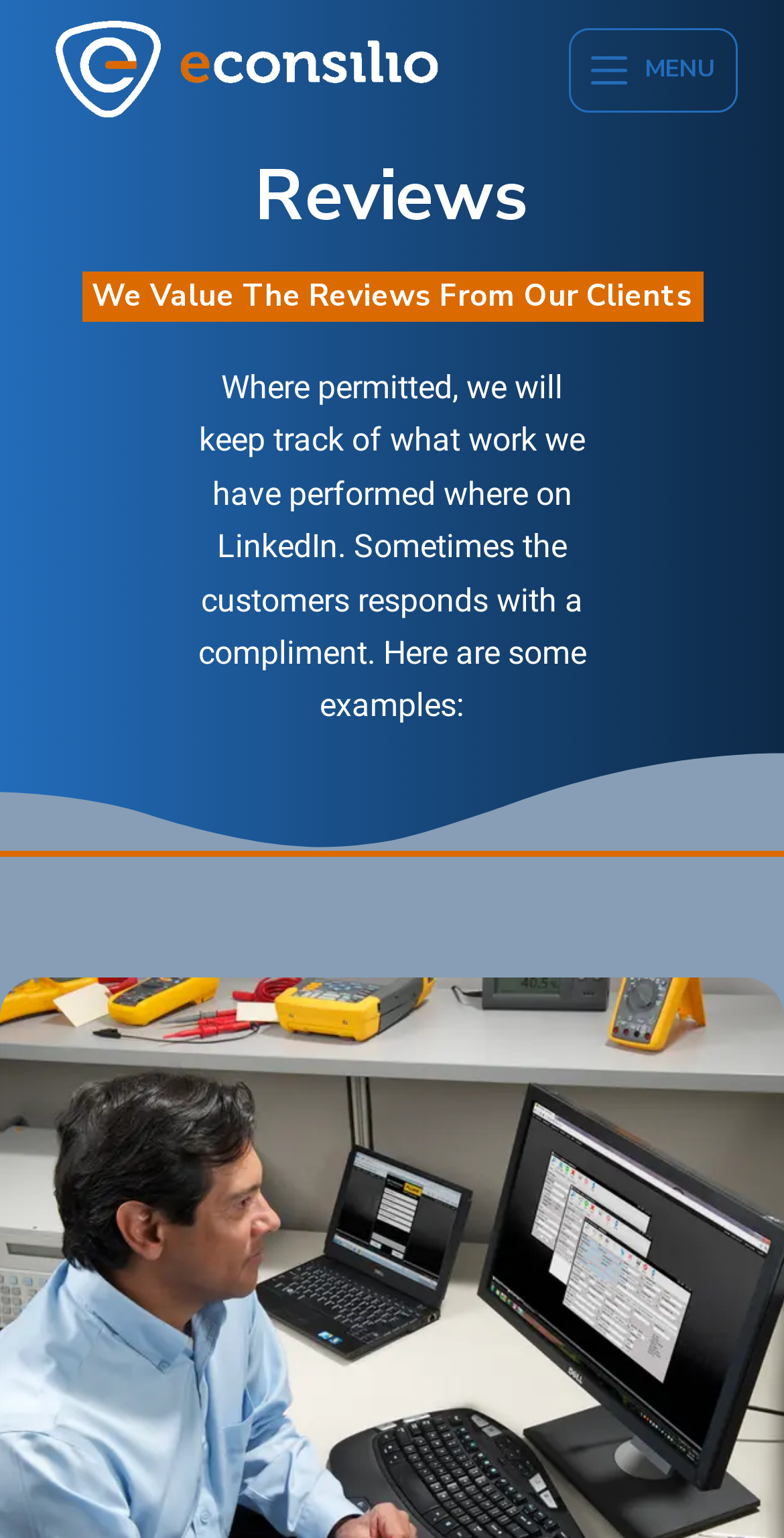Provide the bounding box coordinates of the HTML element described by the text: "Skip to content".

[0.0, 0.0, 0.103, 0.026]